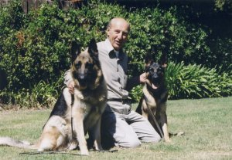Respond to the following query with just one word or a short phrase: 
What is the color of the larger dog's coat?

Tan and black